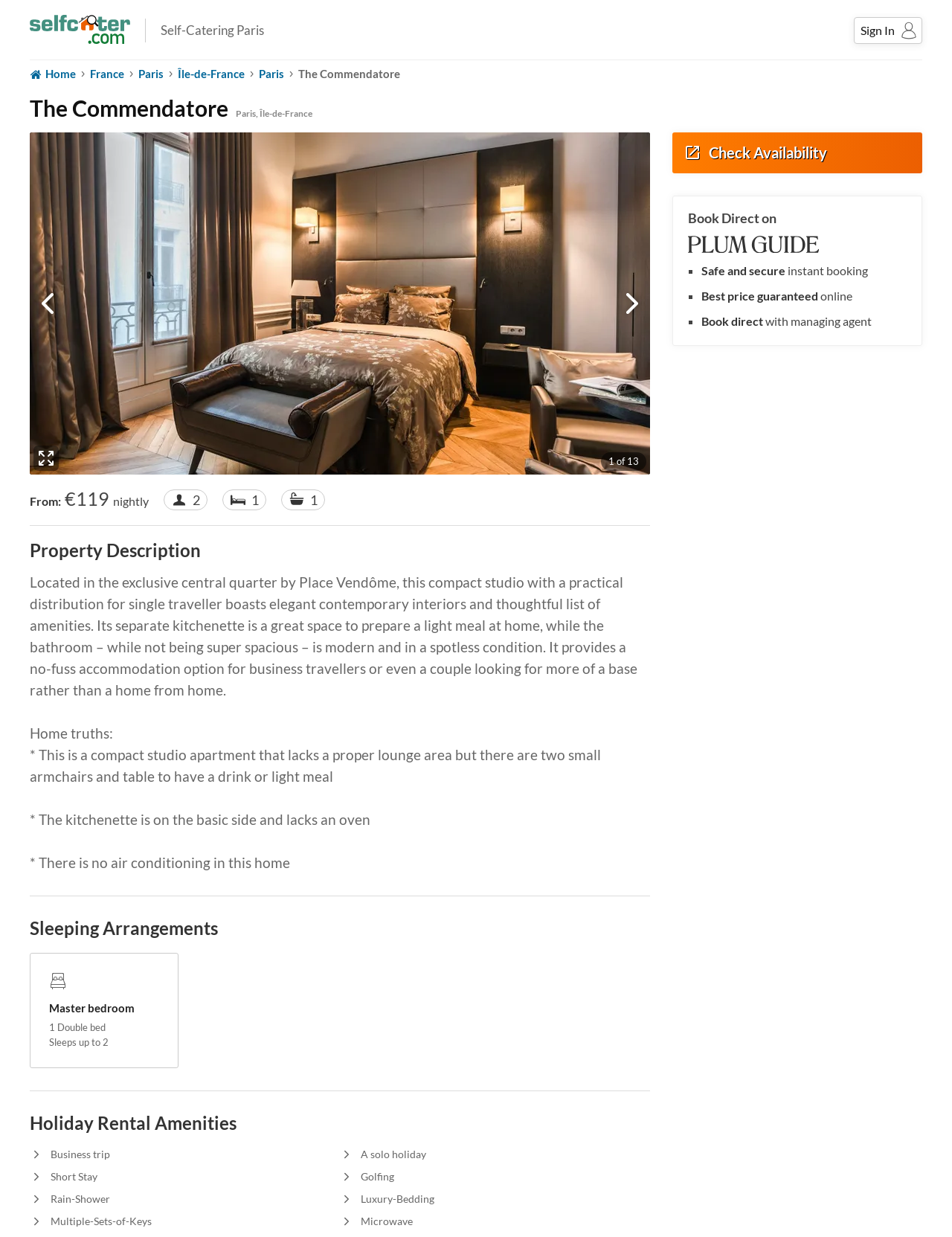Please pinpoint the bounding box coordinates for the region I should click to adhere to this instruction: "Click on 'Next image of The Commendatore'".

[0.645, 0.231, 0.683, 0.26]